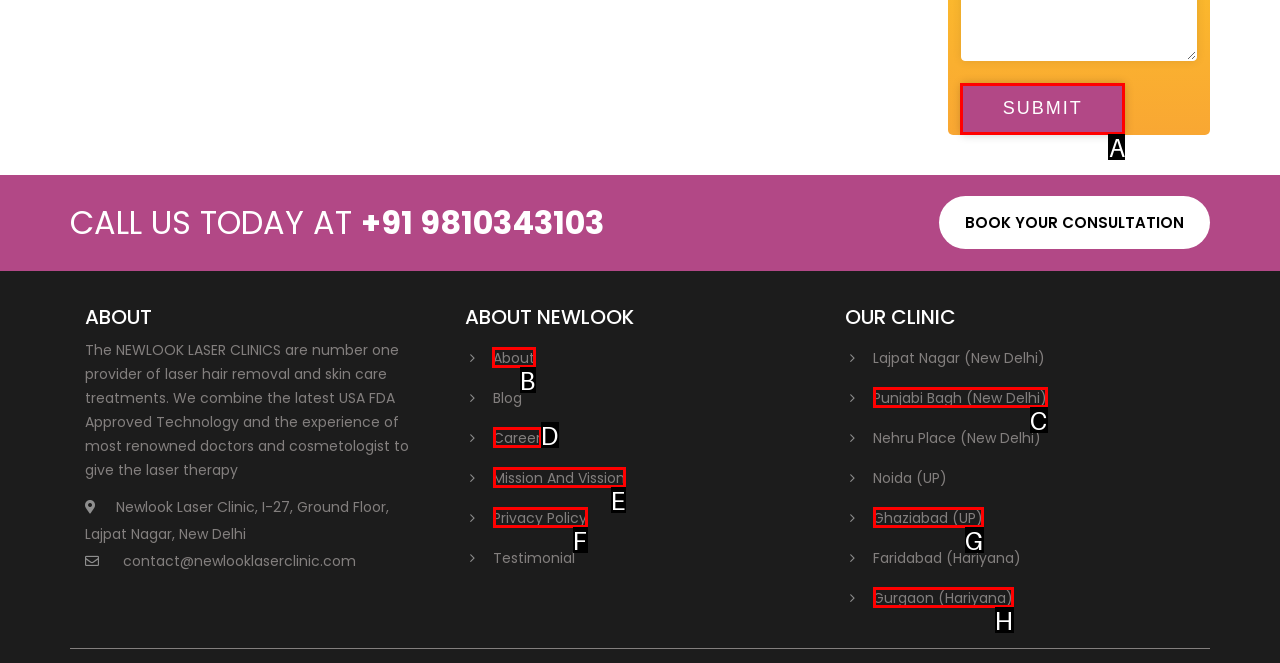Specify which element within the red bounding boxes should be clicked for this task: Learn more about the clinic Respond with the letter of the correct option.

B